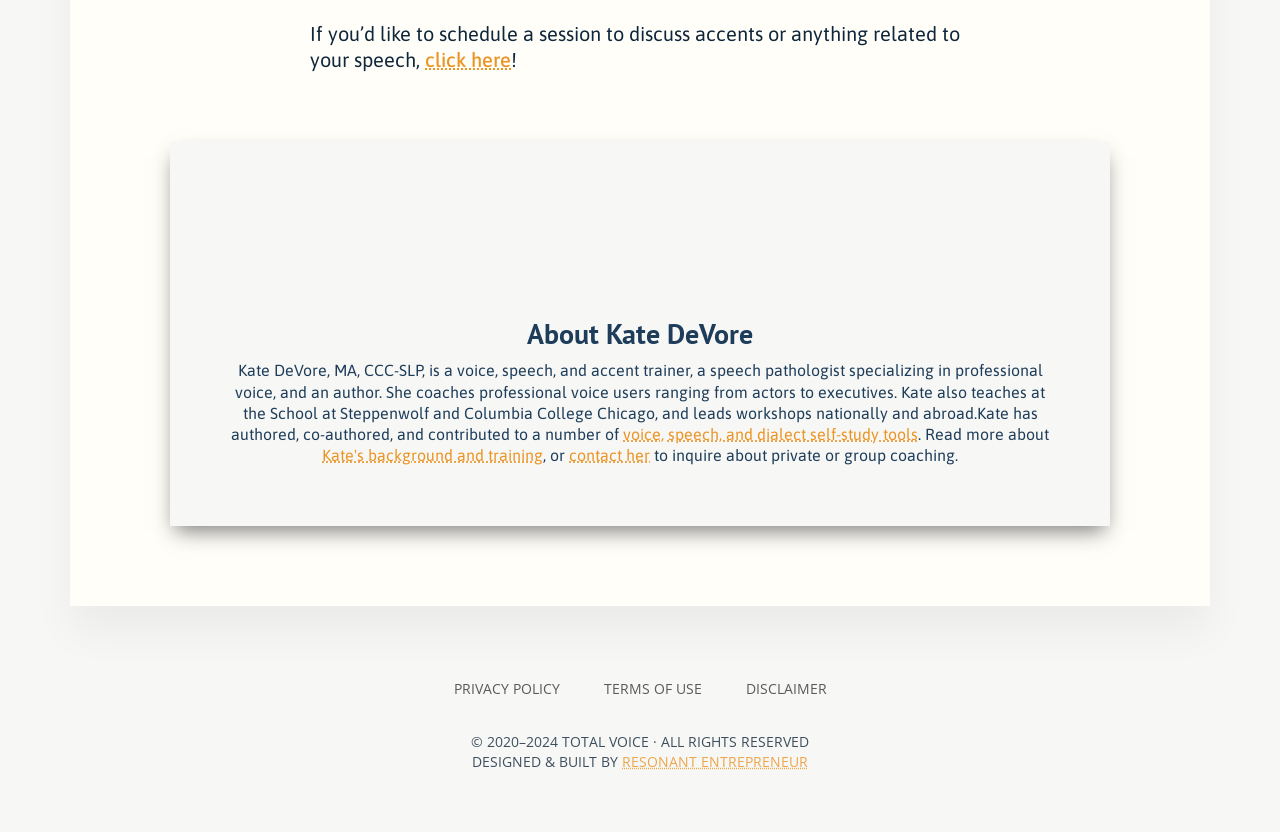What is Kate DeVore's profession?
Please ensure your answer is as detailed and informative as possible.

Based on the text 'Kate DeVore, MA, CCC-SLP, is a voice, speech, and accent trainer, a speech pathologist specializing in professional voice, and an author.', we can infer that Kate DeVore is a speech pathologist.